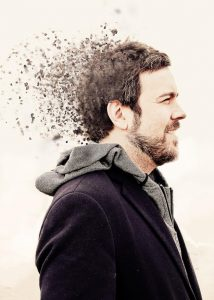Refer to the image and answer the question with as much detail as possible: What does the image represent?

The image, with its unique visual effects and symbolism, represents the concept of an indie game studio, suggesting an exploration of innovative ideas and the artistic journey, and the individual in the image embodies the spirit of independent game development.